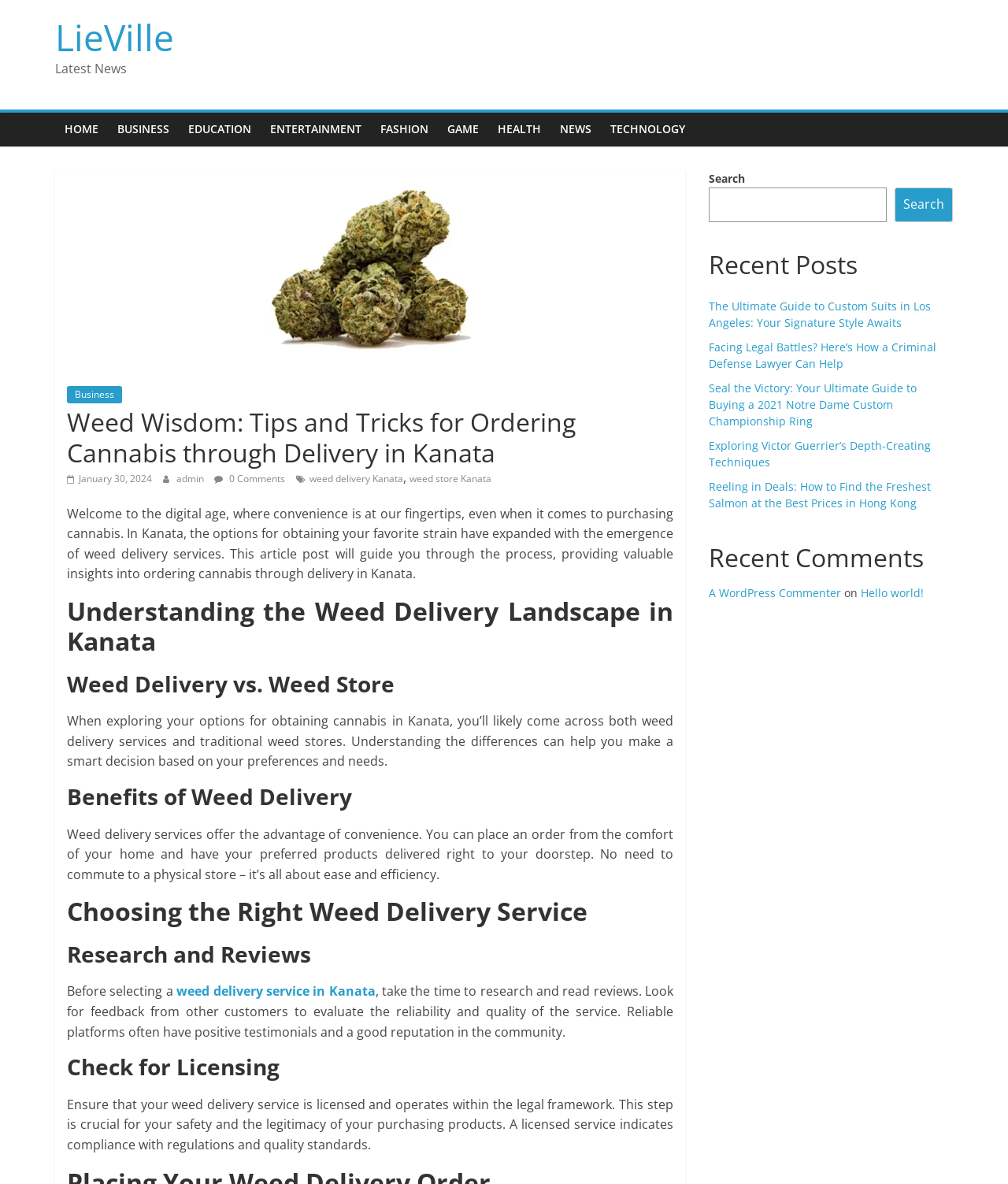What should you do before selecting a weed delivery service?
Can you give a detailed and elaborate answer to the question?

The article suggests that before selecting a weed delivery service, you should take the time to research and read reviews from other customers to evaluate the reliability and quality of the service.